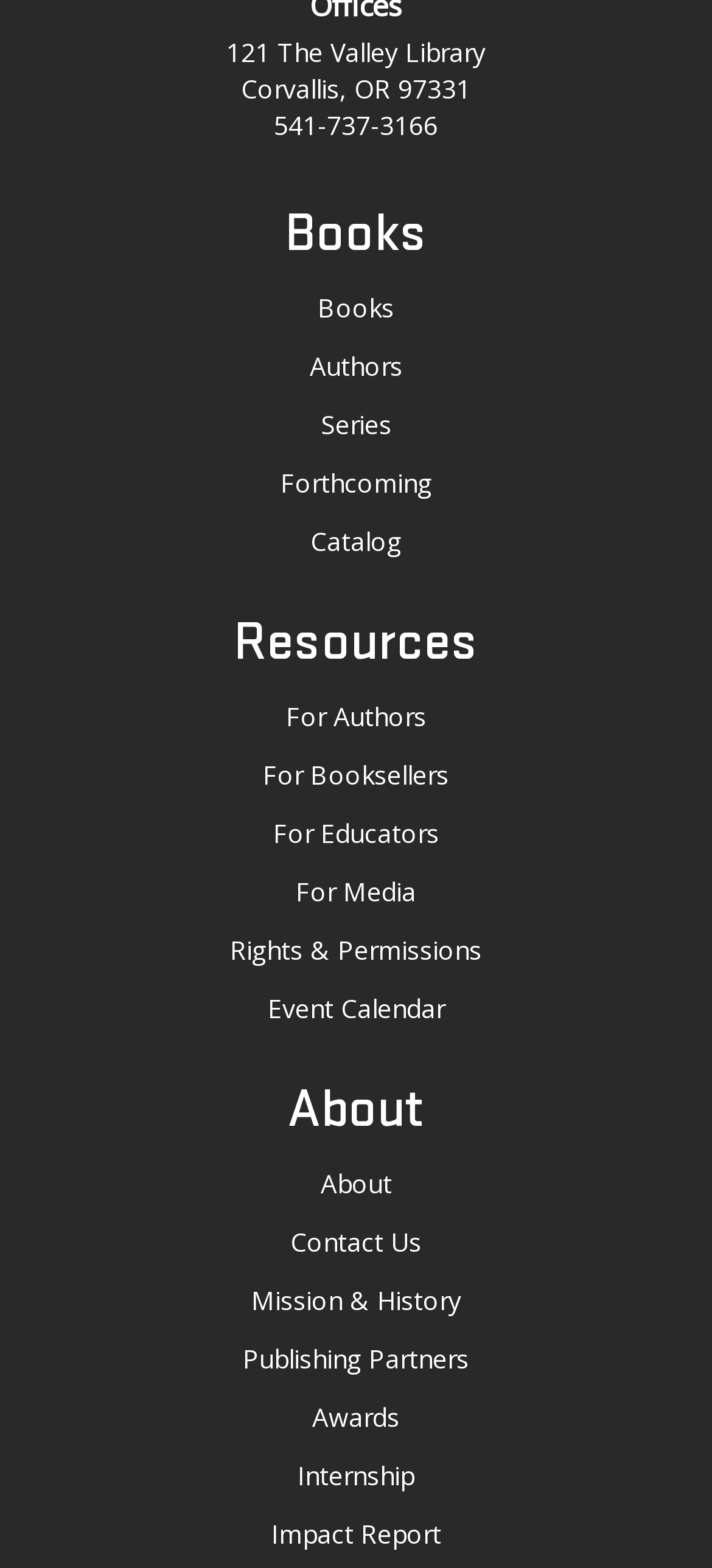Given the element description, predict the bounding box coordinates in the format (top-left x, top-left y, bottom-right x, bottom-right y). Make sure all values are between 0 and 1. Here is the element description: Jan 2, 2024

None